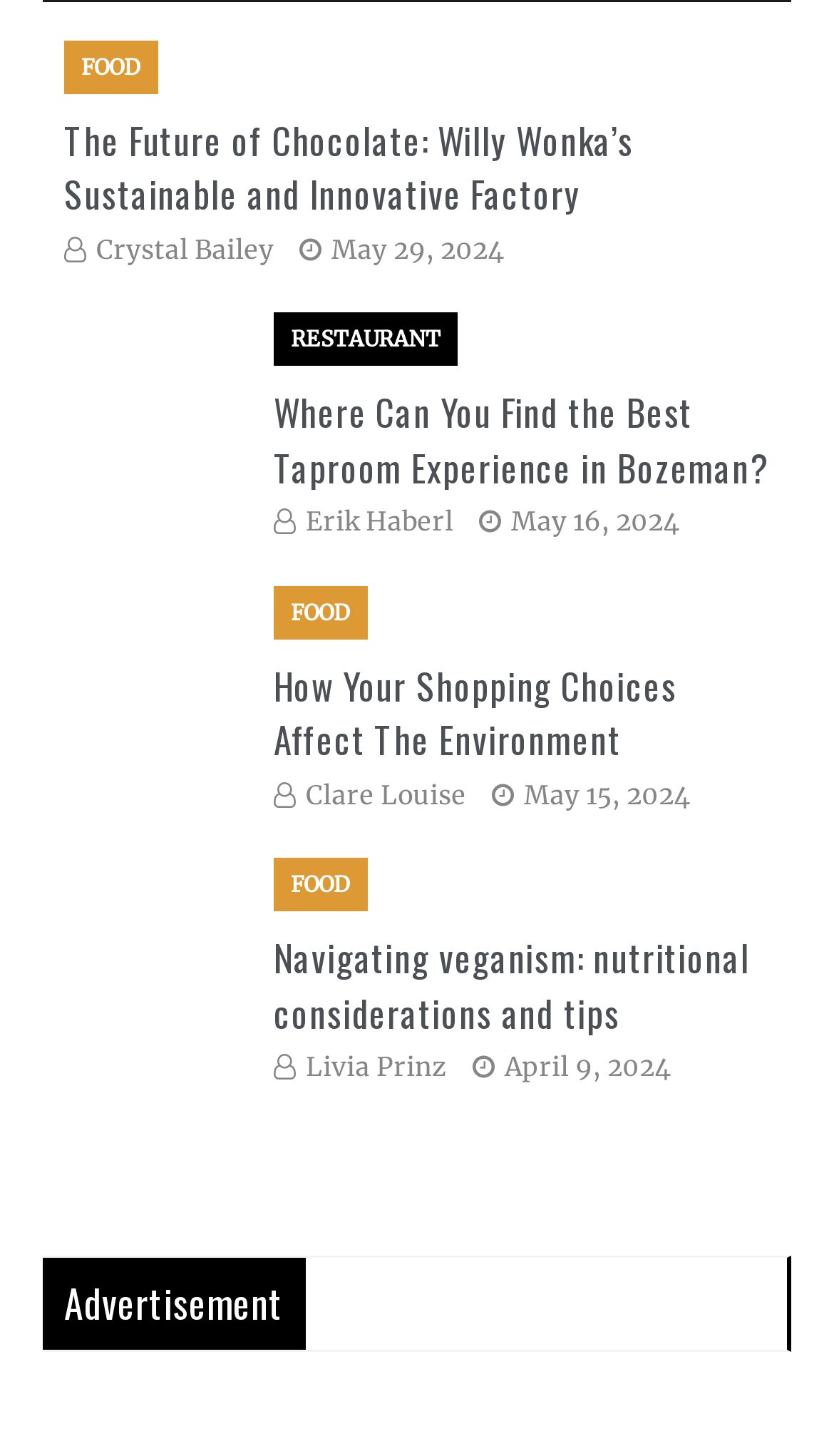Please locate the clickable area by providing the bounding box coordinates to follow this instruction: "Explore RESTAURANT".

[0.328, 0.215, 0.549, 0.251]